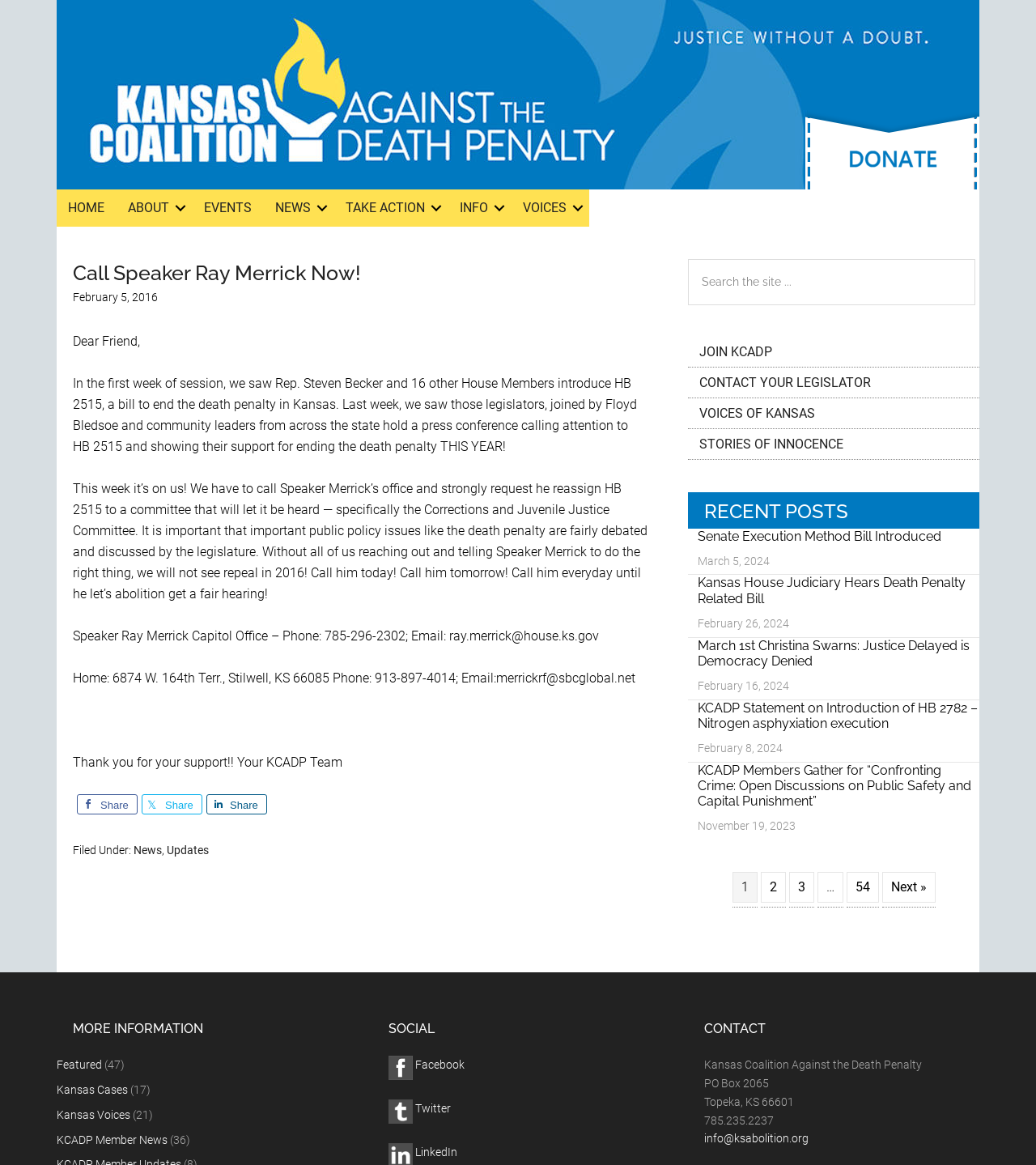What is the link text of the first social media link?
Based on the image, please offer an in-depth response to the question.

I found the link text by looking at the social section of the webpage, where it lists social media links, and the first one is 'Facebook'.